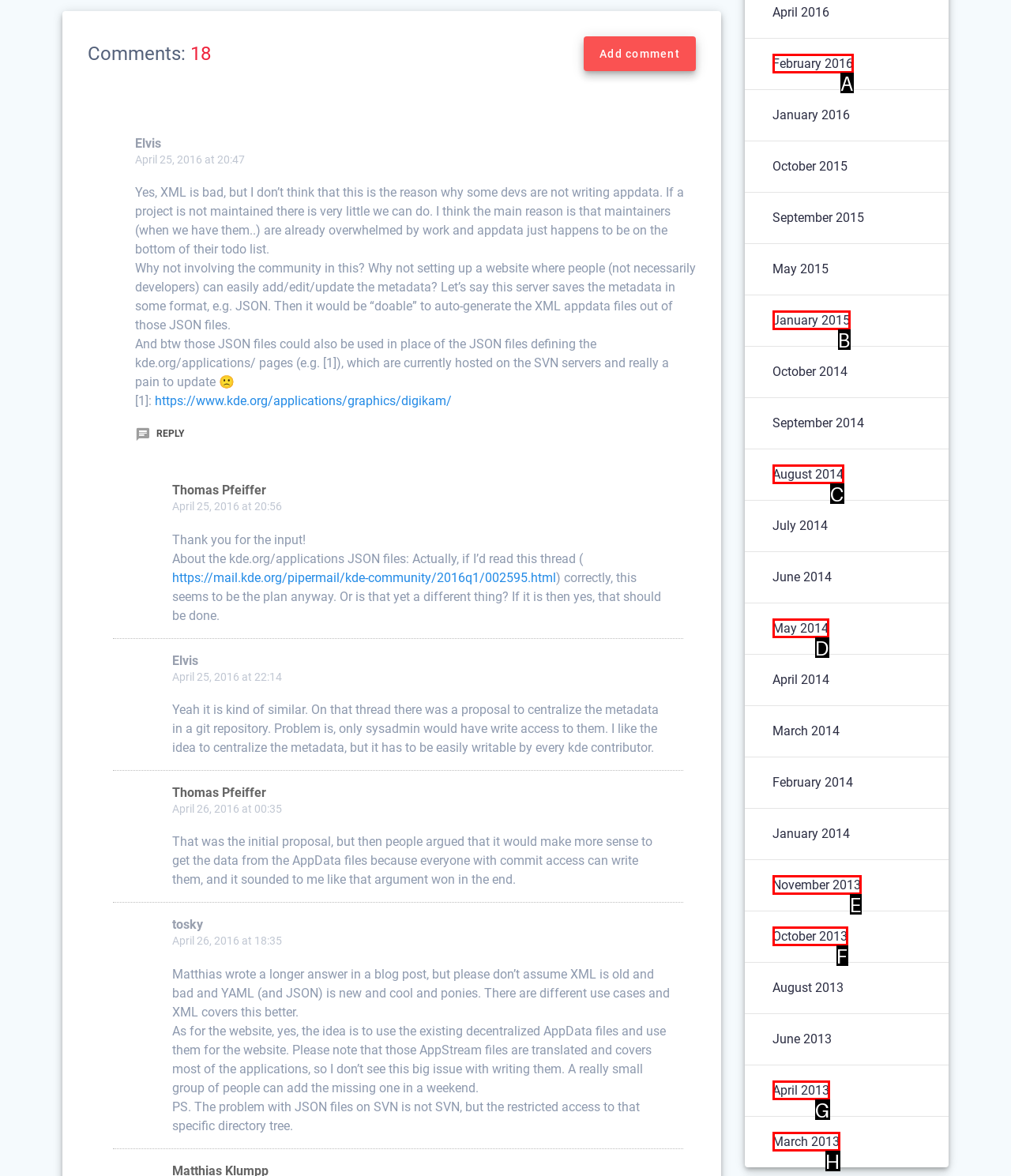Which option best describes: April 2013
Respond with the letter of the appropriate choice.

G